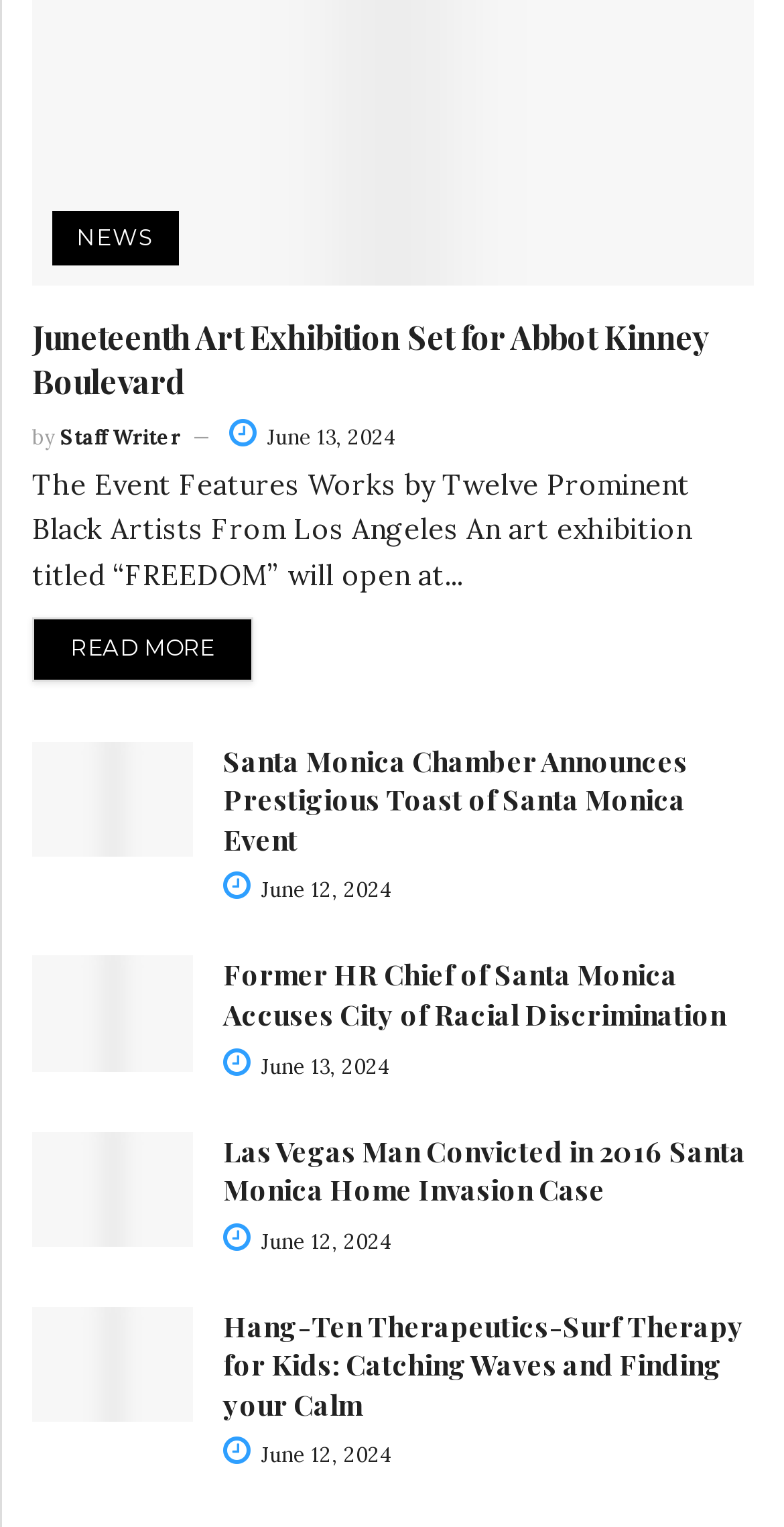Please mark the bounding box coordinates of the area that should be clicked to carry out the instruction: "Read more about Juneteenth Art Exhibition".

[0.041, 0.404, 0.323, 0.446]